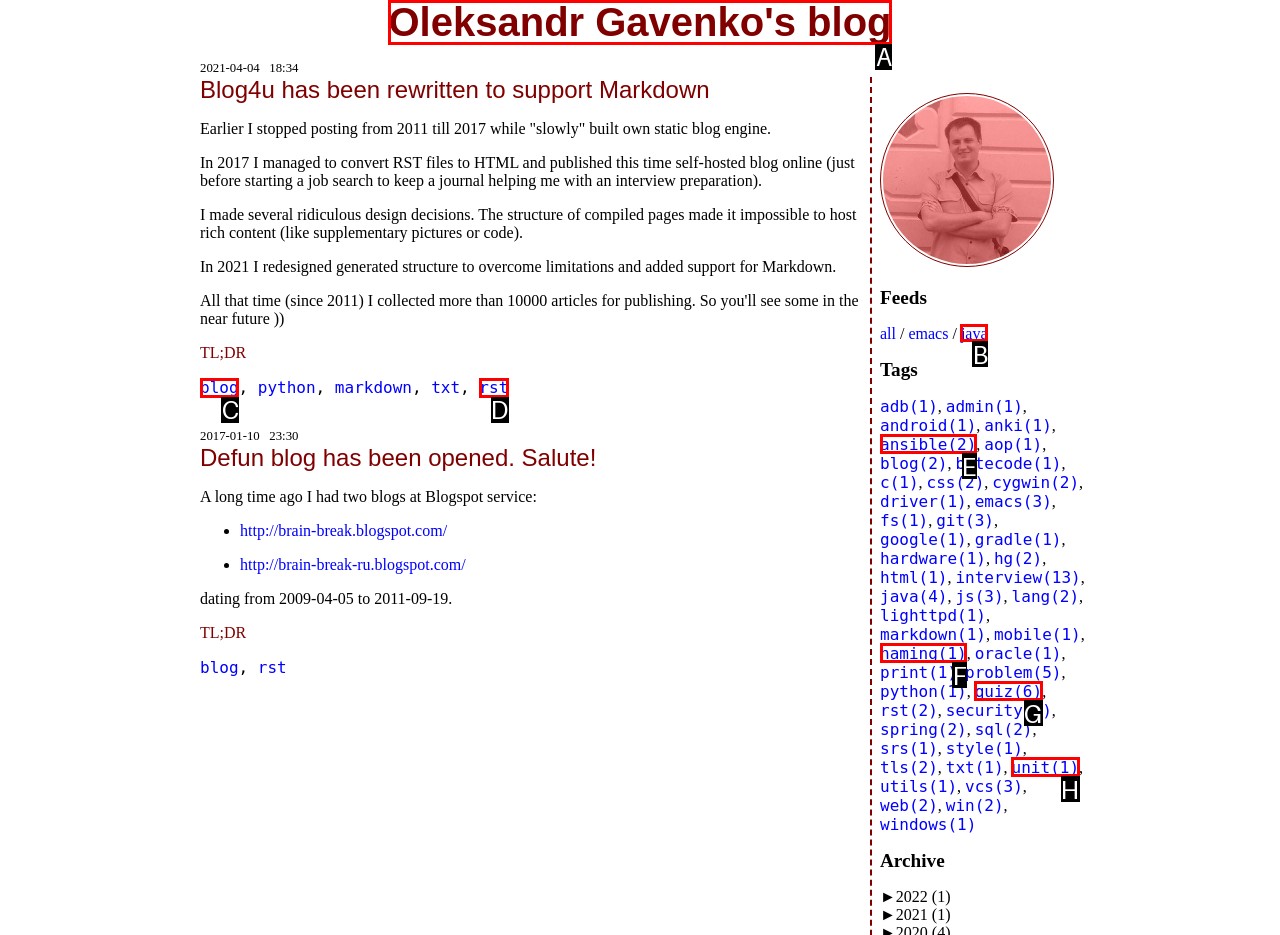Select the letter of the HTML element that best fits the description: Oleksandr Gavenko's blog
Answer with the corresponding letter from the provided choices.

A